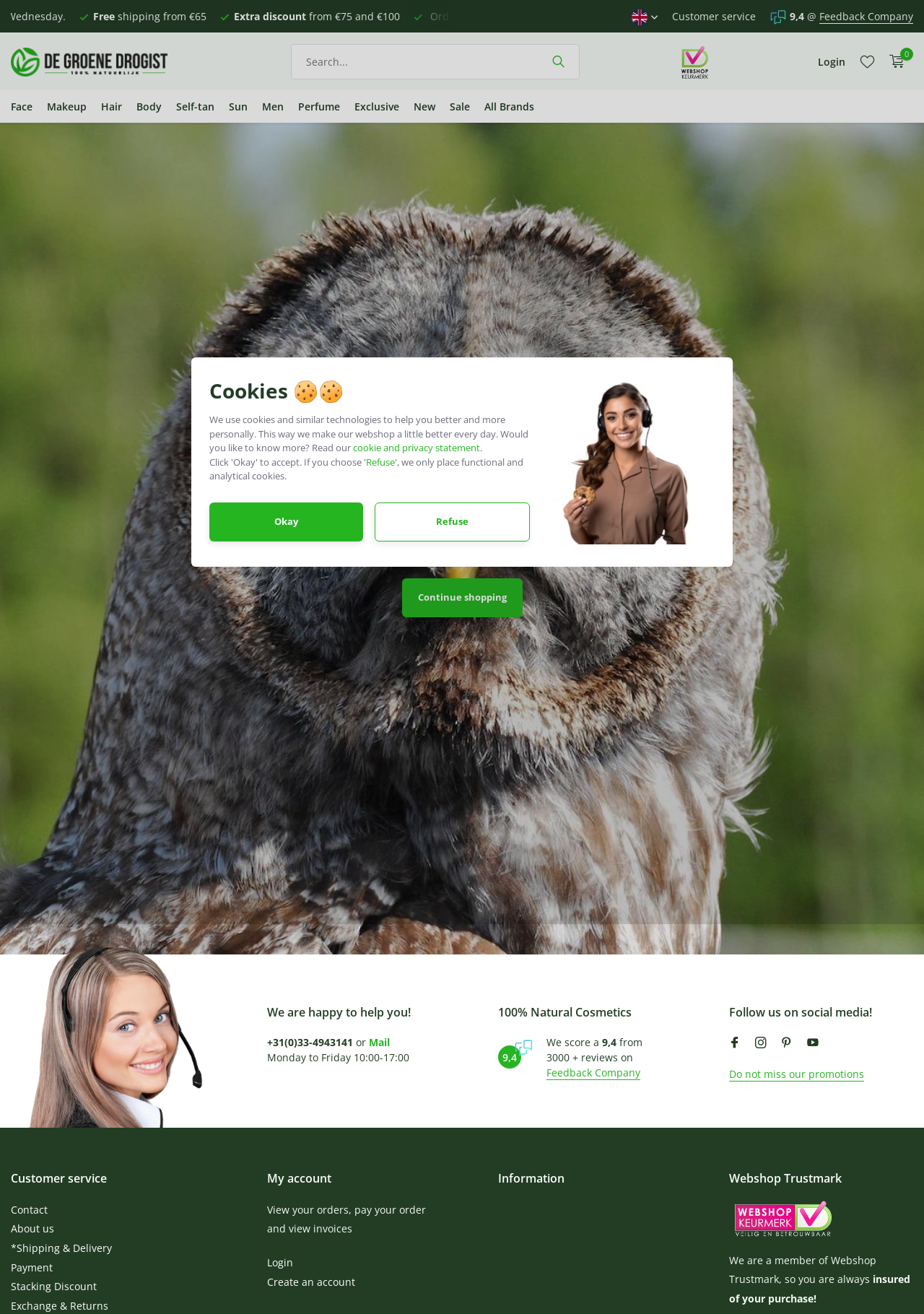Refer to the screenshot and give an in-depth answer to this question: What is the customer service phone number?

The customer service phone number is displayed in the bottom section of the webpage, where it says '+31(0)33-4943141'. This is the phone number that customers can call to get assistance from the customer service team.